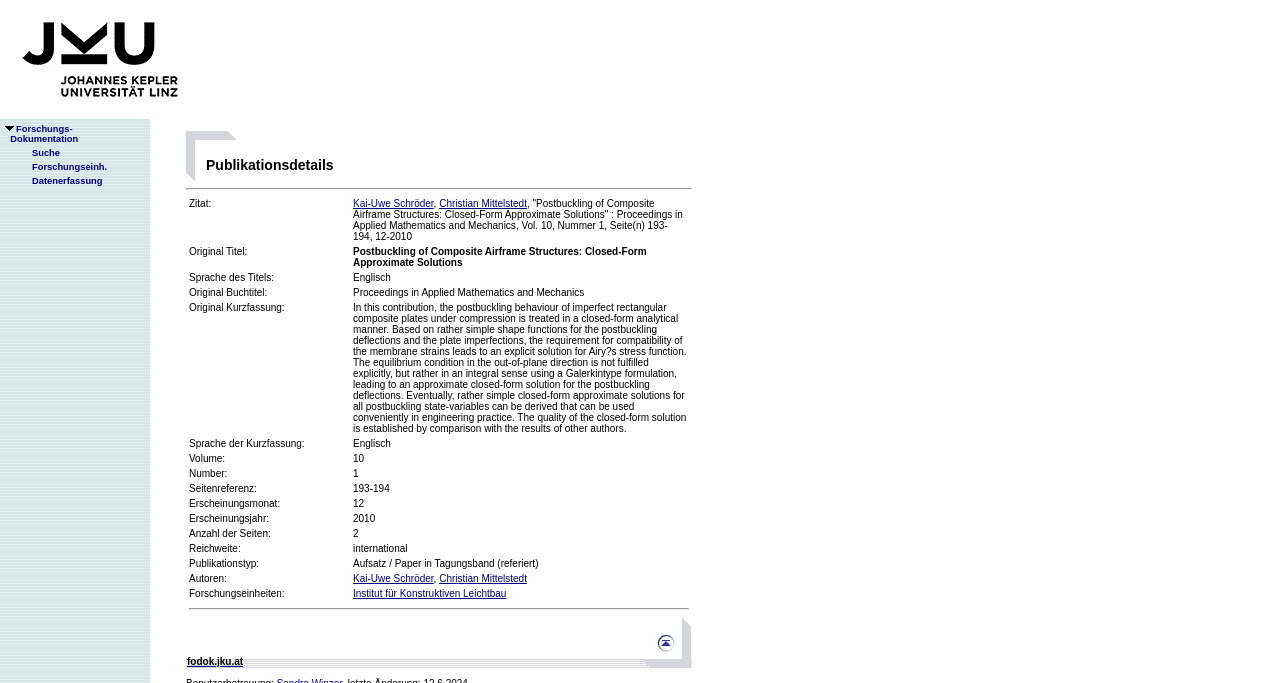Extract the bounding box coordinates of the UI element described by: "Forschungseinh.". The coordinates should include four float numbers ranging from 0 to 1, e.g., [left, top, right, bottom].

[0.012, 0.237, 0.084, 0.252]